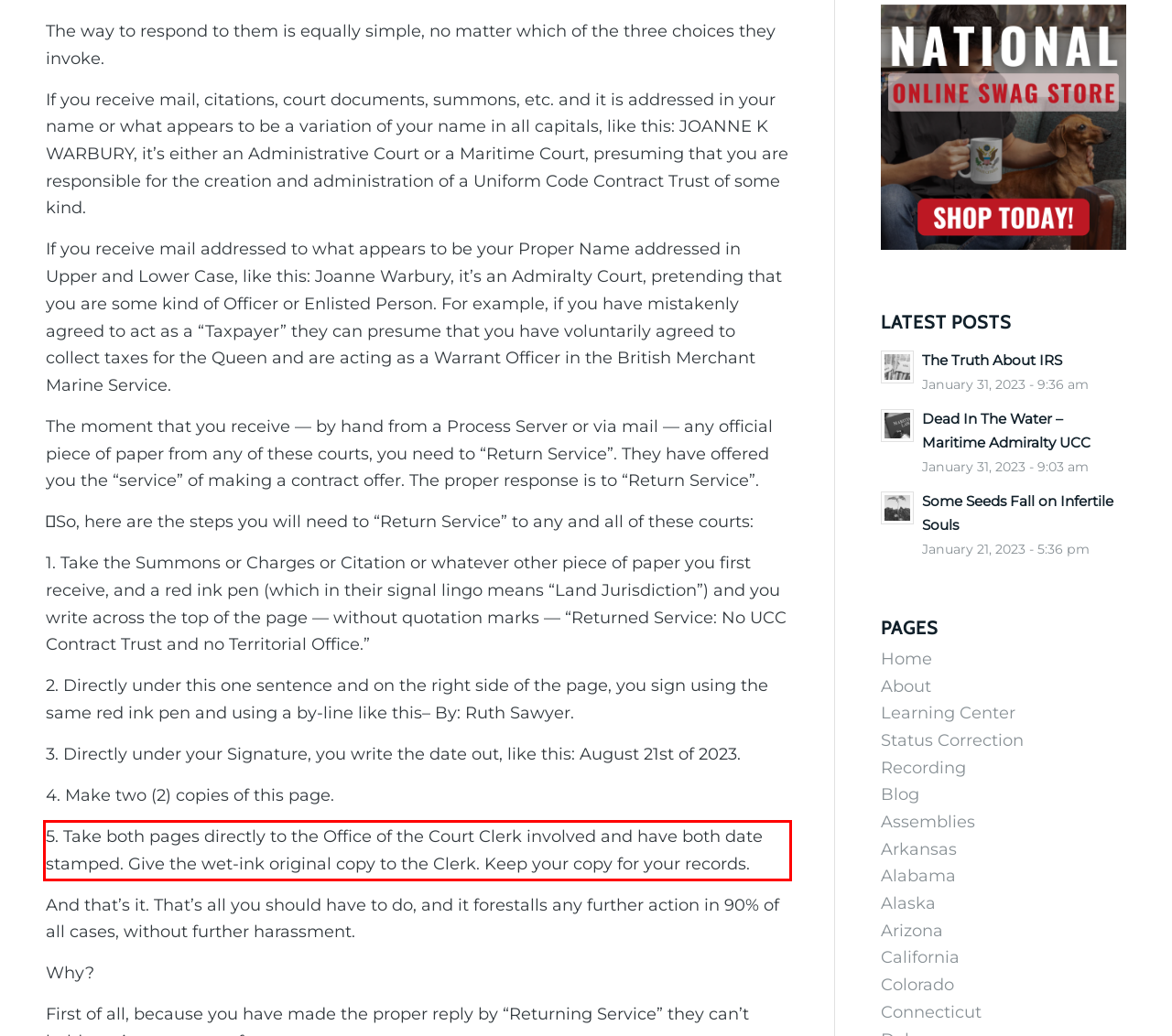Please extract the text content from the UI element enclosed by the red rectangle in the screenshot.

5. Take both pages directly to the Office of the Court Clerk involved and have both date stamped. Give the wet-ink original copy to the Clerk. Keep your copy for your records.